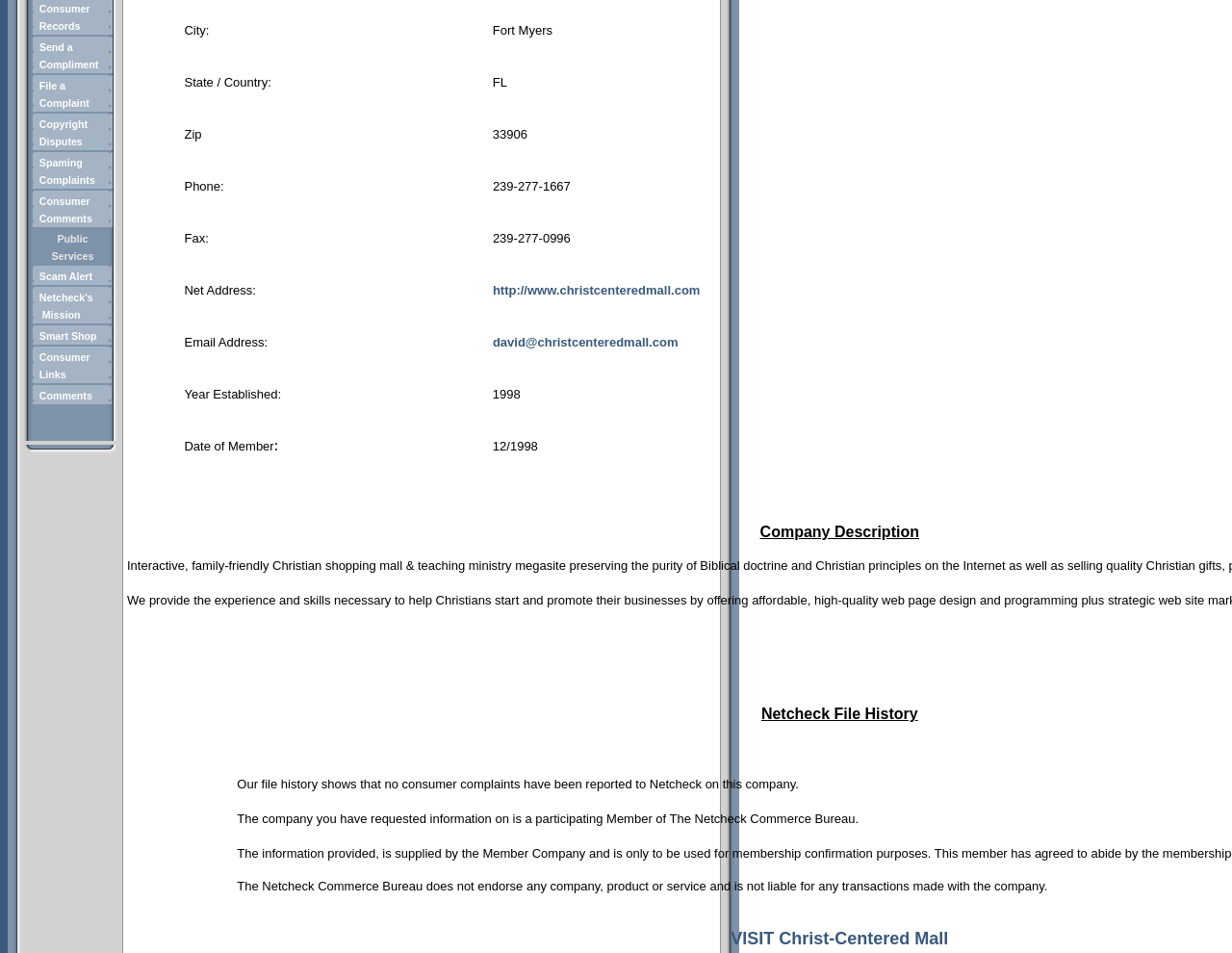Find the bounding box coordinates corresponding to the UI element with the description: "parent_node: Company aria-label="Open company pages"". The coordinates should be formatted as [left, top, right, bottom], with values as floats between 0 and 1.

None